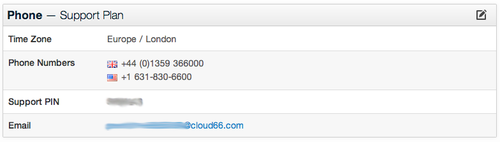Respond concisely with one word or phrase to the following query:
How many phone numbers are provided?

2